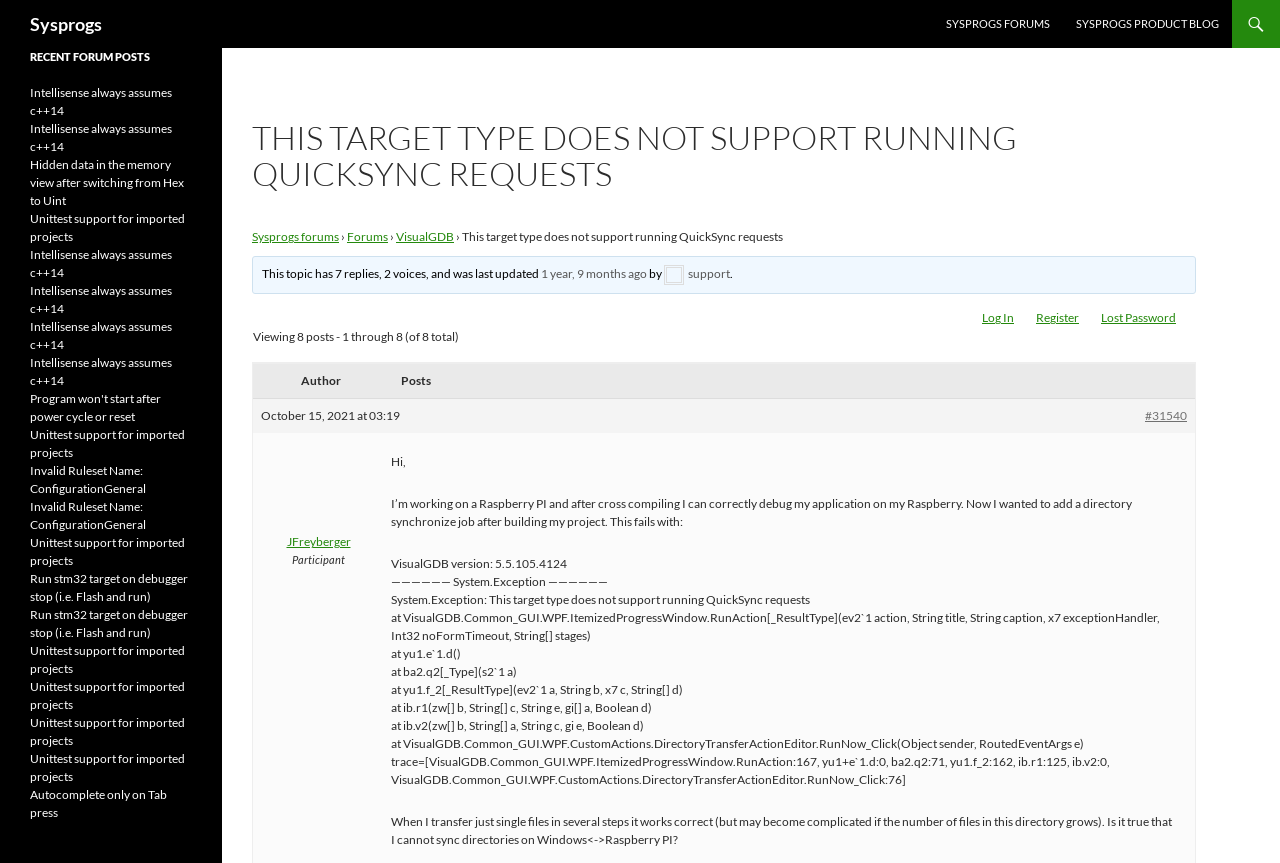For the given element description Projects, determine the bounding box coordinates of the UI element. The coordinates should follow the format (top-left x, top-left y, bottom-right x, bottom-right y) and be within the range of 0 to 1.

None